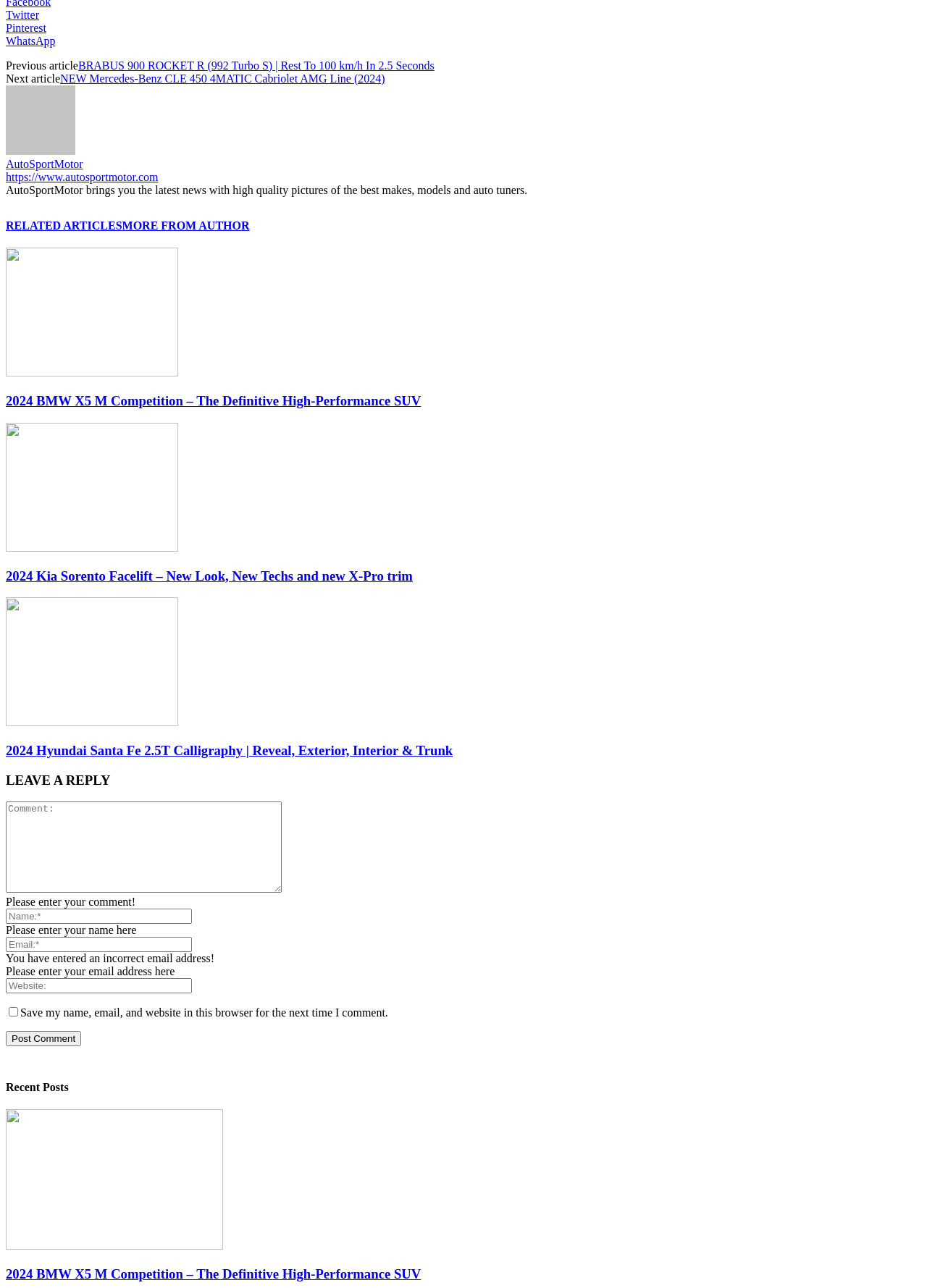What is the purpose of the checkbox 'Save my name, email, and website in this browser for the next time I comment'?
From the image, respond using a single word or phrase.

To save user information